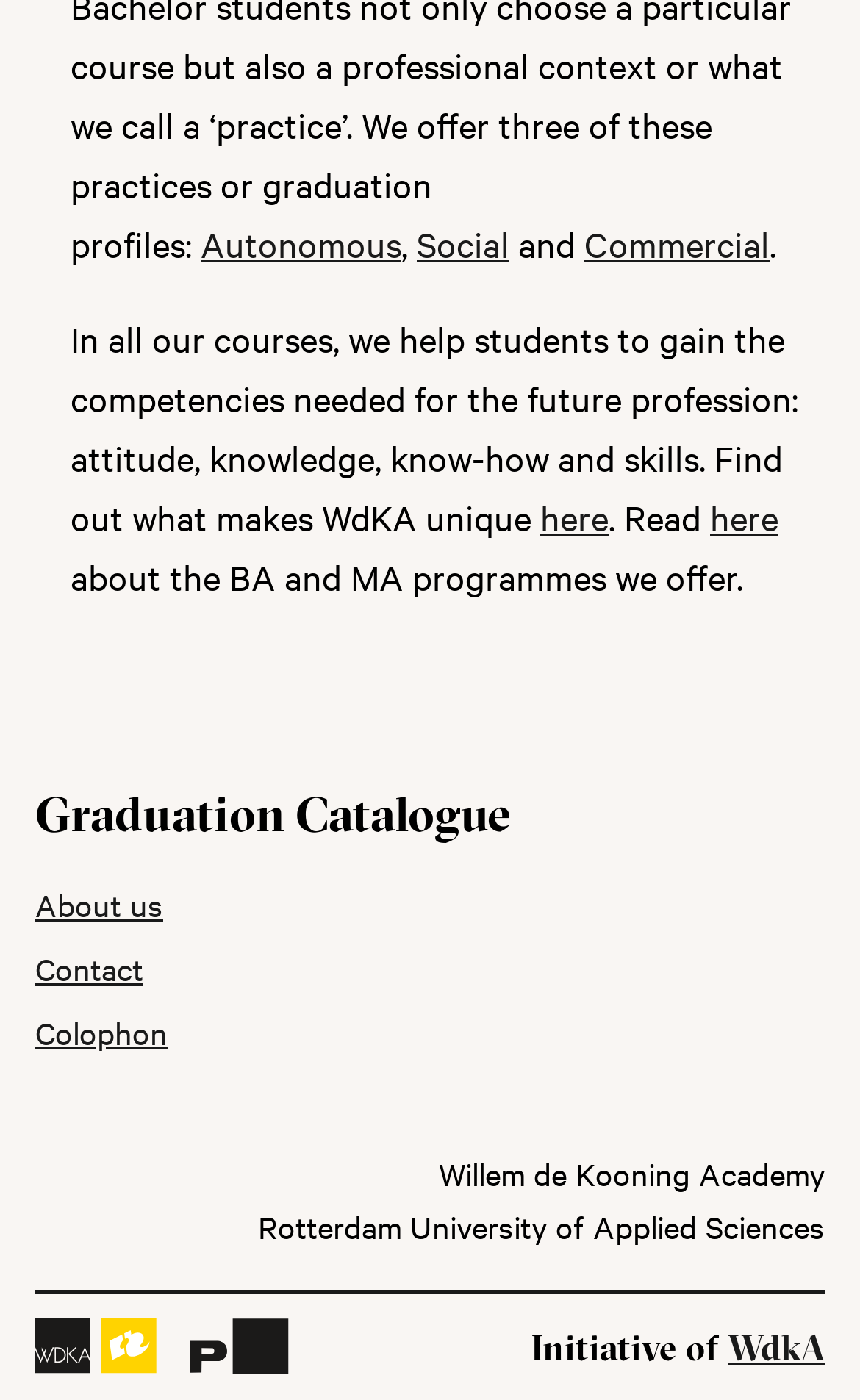How many links are there in the footer navigation?
Based on the image, give a concise answer in the form of a single word or short phrase.

3